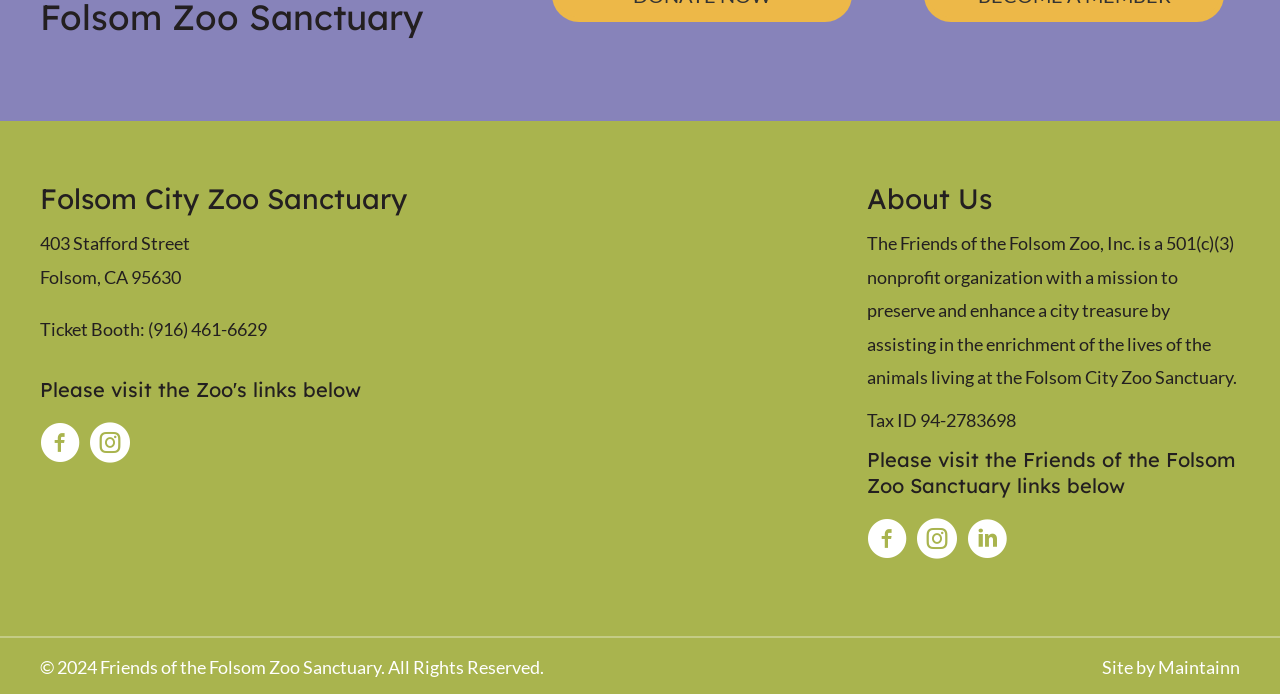Kindly determine the bounding box coordinates for the area that needs to be clicked to execute this instruction: "Learn more about the Friends of the Folsom Zoo Sanctuary".

[0.677, 0.335, 0.966, 0.559]